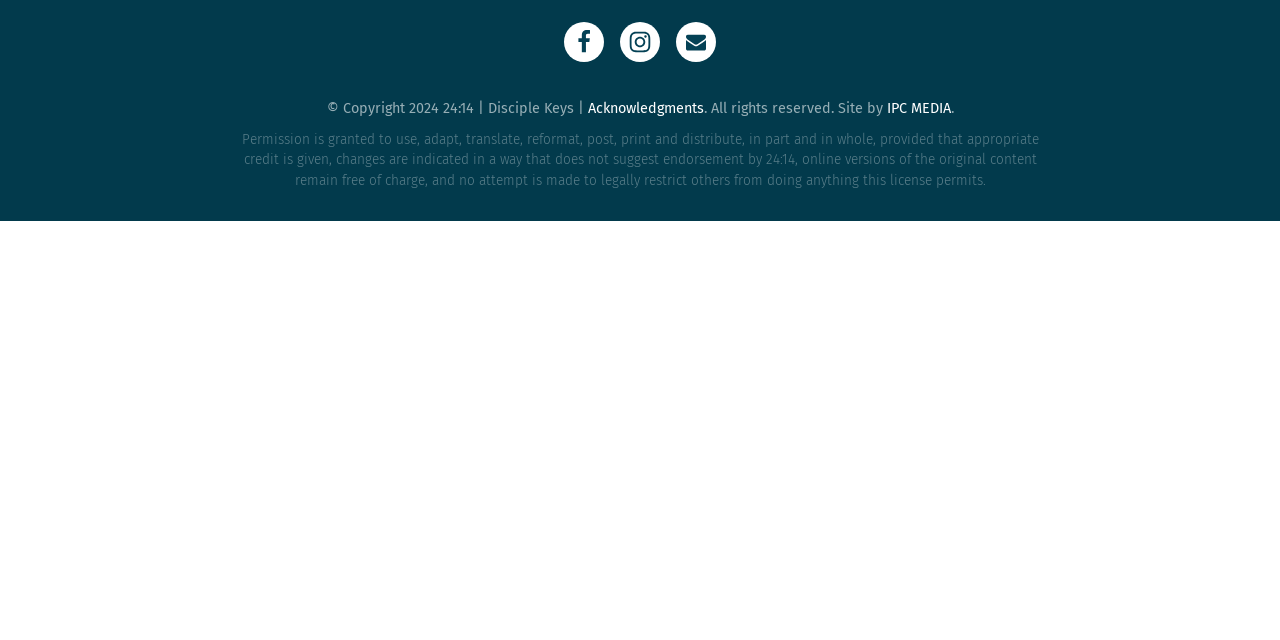Please provide the bounding box coordinates in the format (top-left x, top-left y, bottom-right x, bottom-right y). Remember, all values are floating point numbers between 0 and 1. What is the bounding box coordinate of the region described as: Acknowledgments

[0.459, 0.156, 0.55, 0.182]